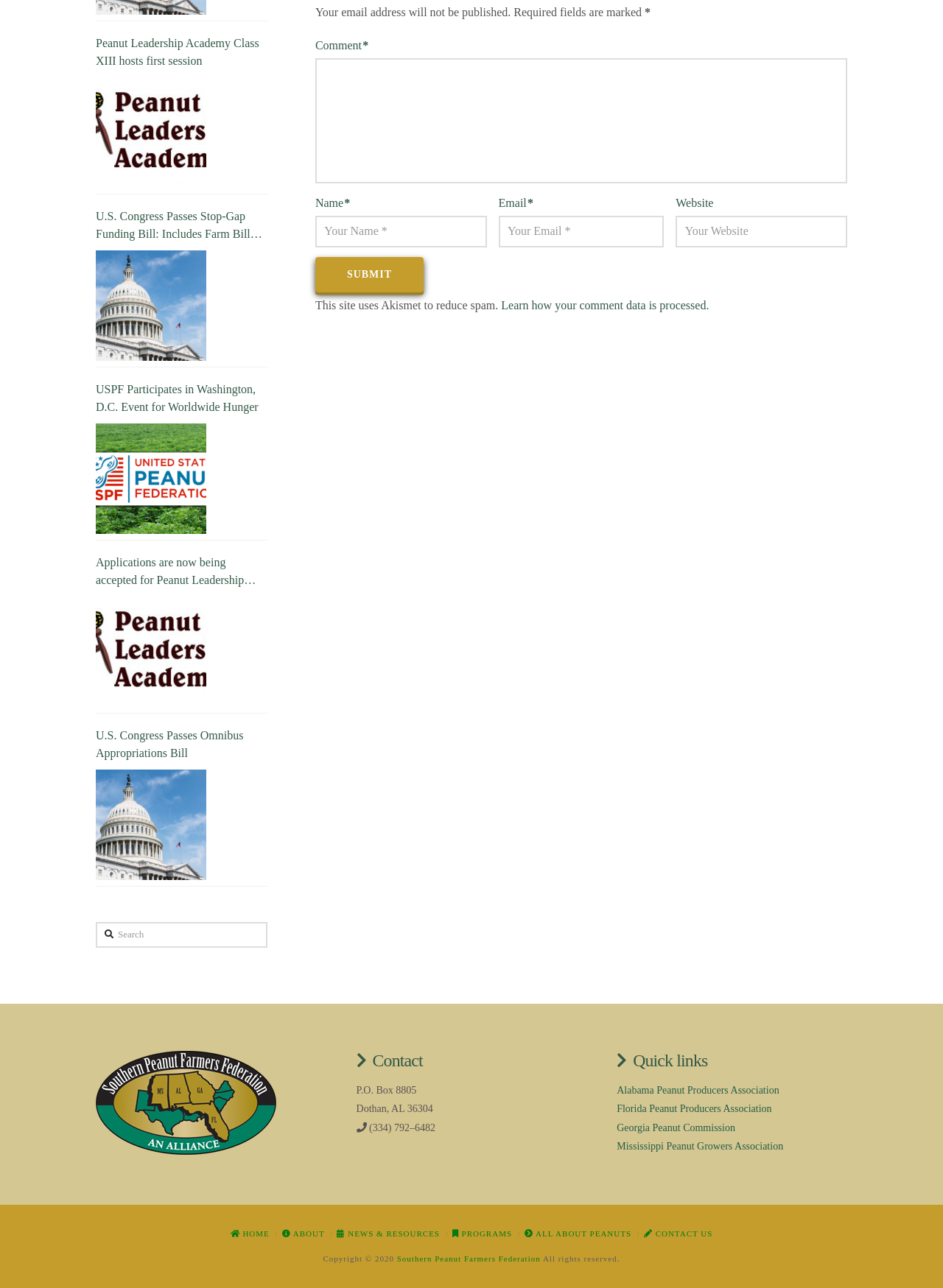Please indicate the bounding box coordinates of the element's region to be clicked to achieve the instruction: "Visit the Peanut Leadership Academy Class XIII hosts first session page". Provide the coordinates as four float numbers between 0 and 1, i.e., [left, top, right, bottom].

[0.102, 0.027, 0.283, 0.054]